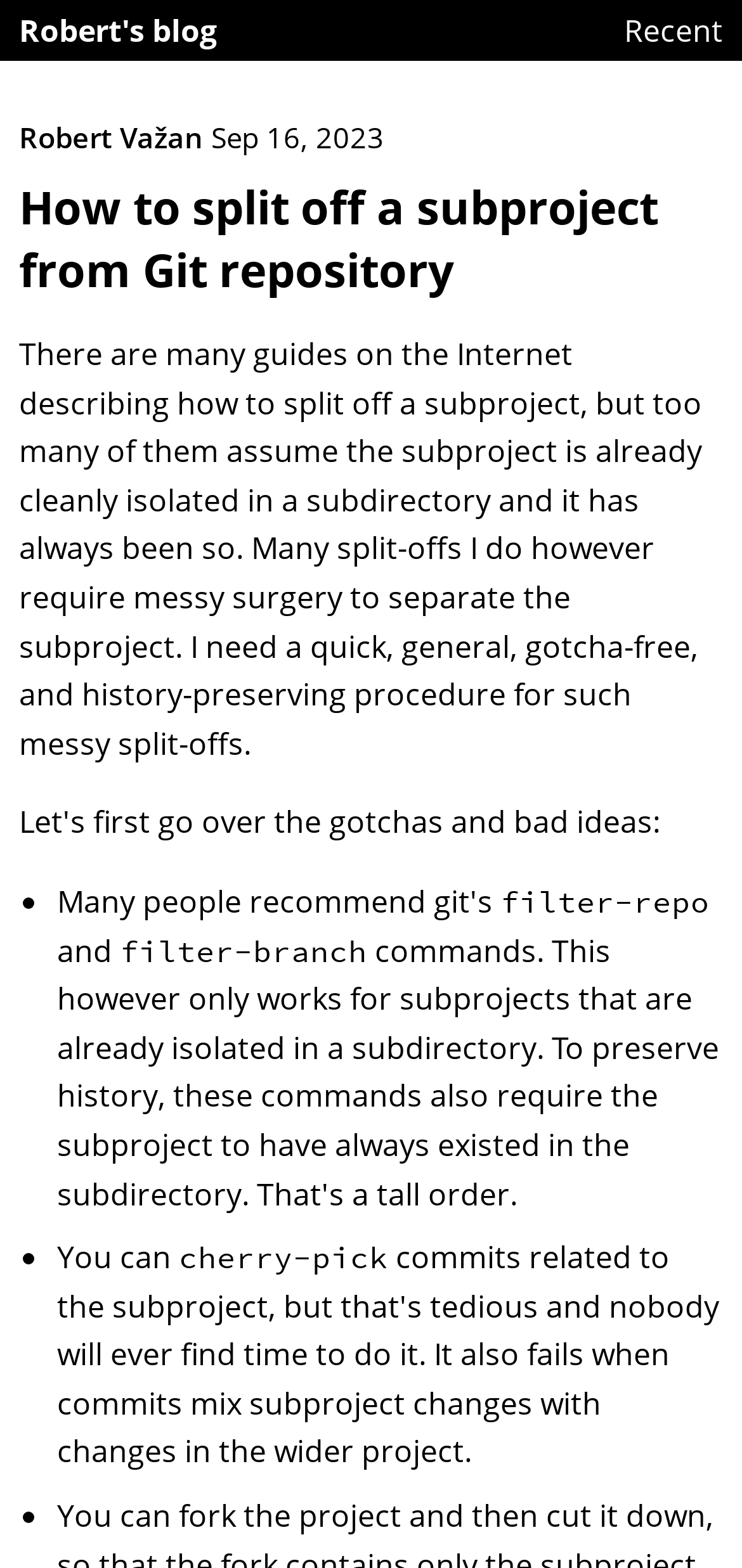How many methods are mentioned for splitting off a subproject?
Could you please answer the question thoroughly and with as much detail as possible?

I found the number of methods mentioned by counting the list markers in the main content section, which indicate three methods: 'filter-repo', 'filter-branch', and 'cherry-pick'.